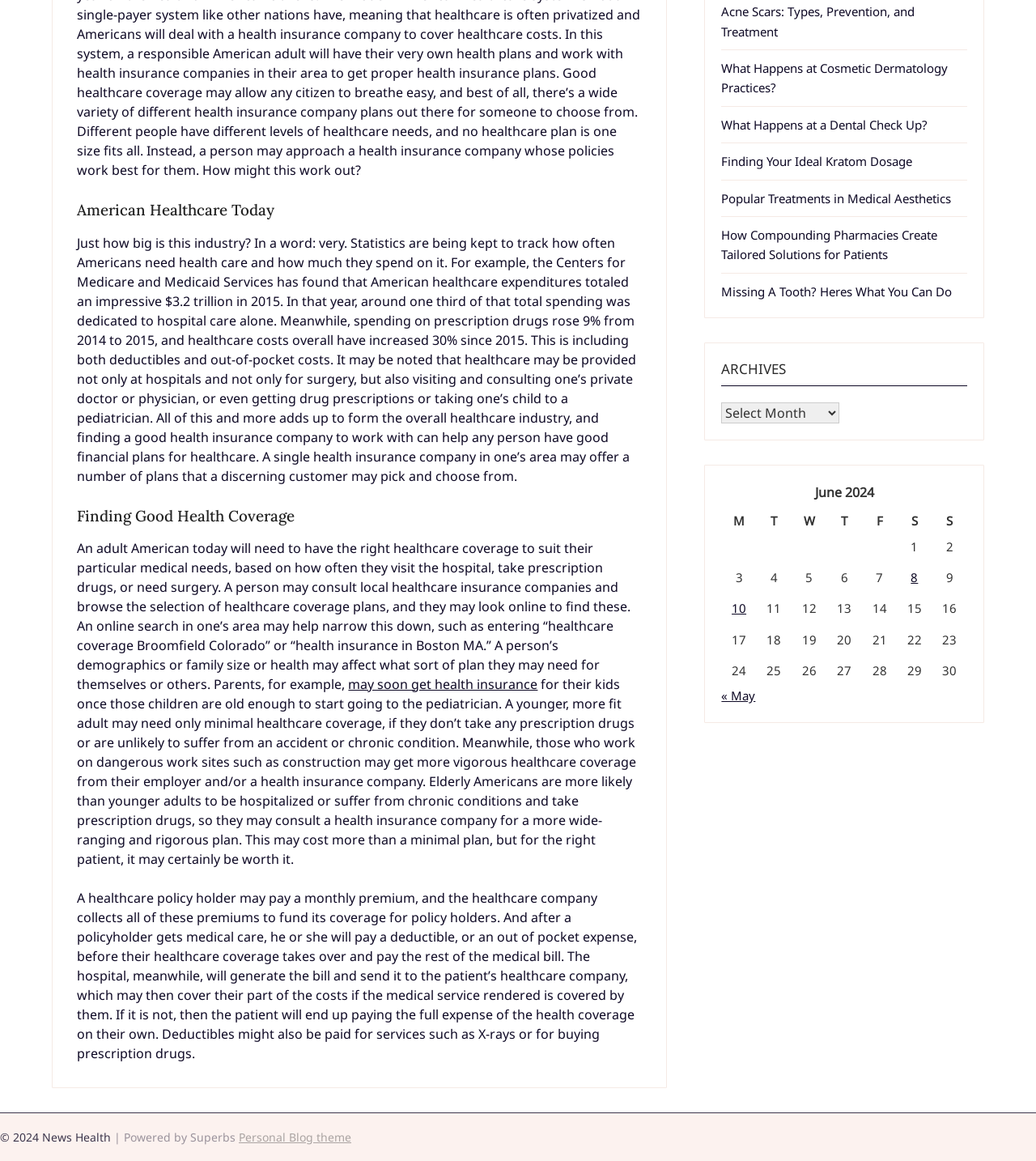Bounding box coordinates are given in the format (top-left x, top-left y, bottom-right x, bottom-right y). All values should be floating point numbers between 0 and 1. Provide the bounding box coordinate for the UI element described as: Popular Treatments in Medical Aesthetics

[0.696, 0.164, 0.918, 0.178]